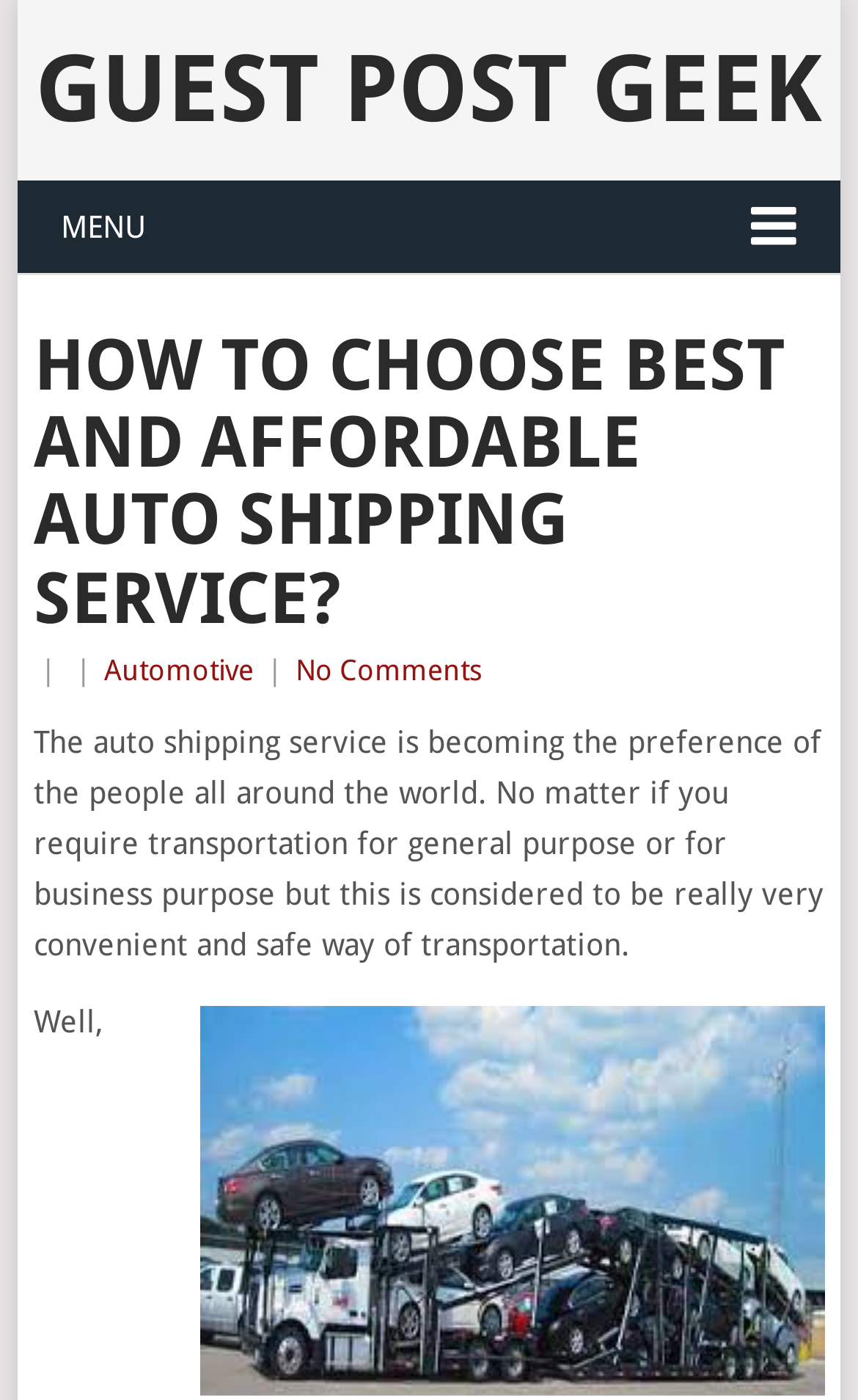Identify and provide the main heading of the webpage.

HOW TO CHOOSE BEST AND AFFORDABLE AUTO SHIPPING SERVICE?